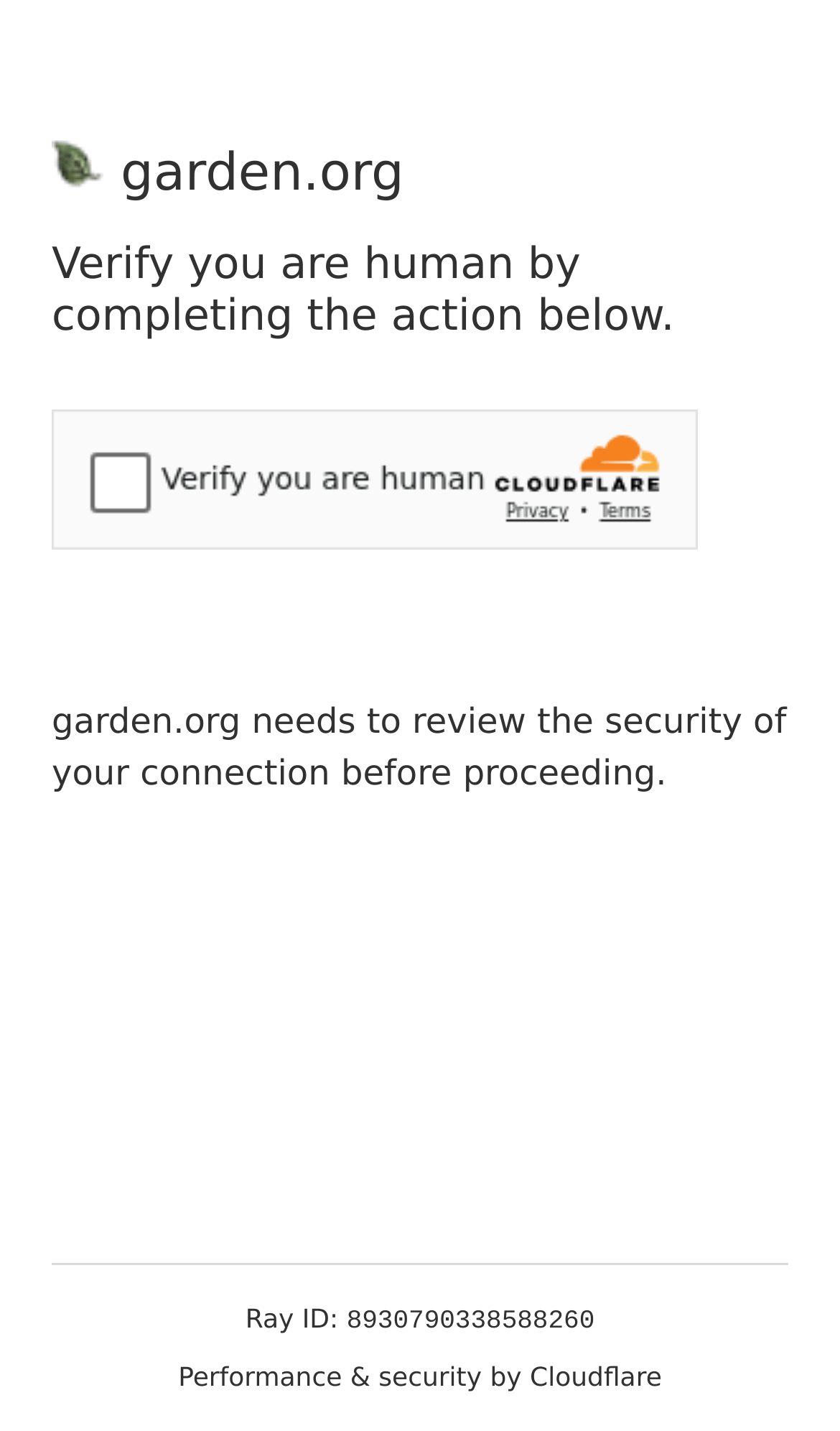What is the ID of the Ray?
Look at the image and respond with a one-word or short-phrase answer.

8930790338588260